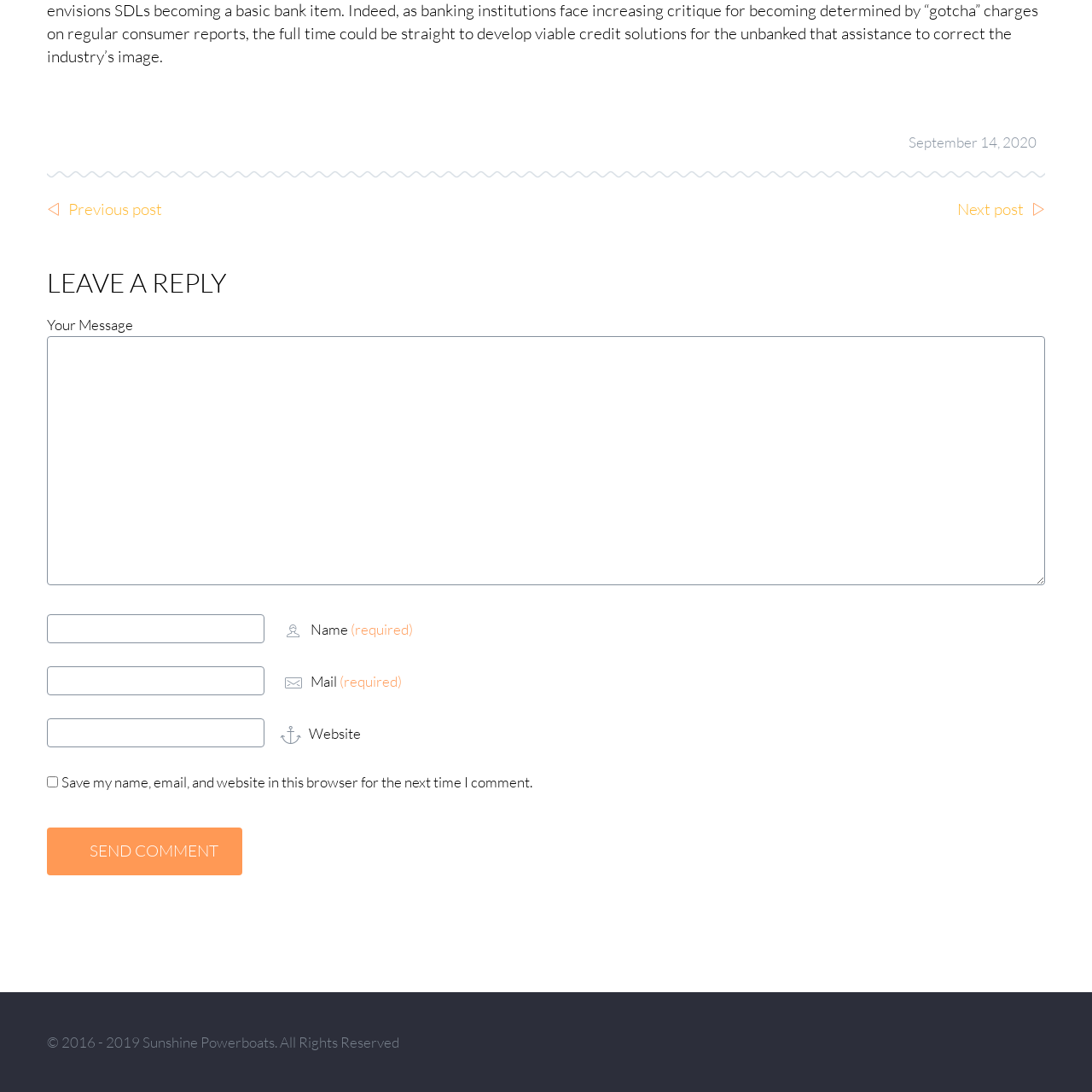Determine the bounding box for the UI element as described: "Next post". The coordinates should be represented as four float numbers between 0 and 1, formatted as [left, top, right, bottom].

[0.877, 0.182, 0.938, 0.201]